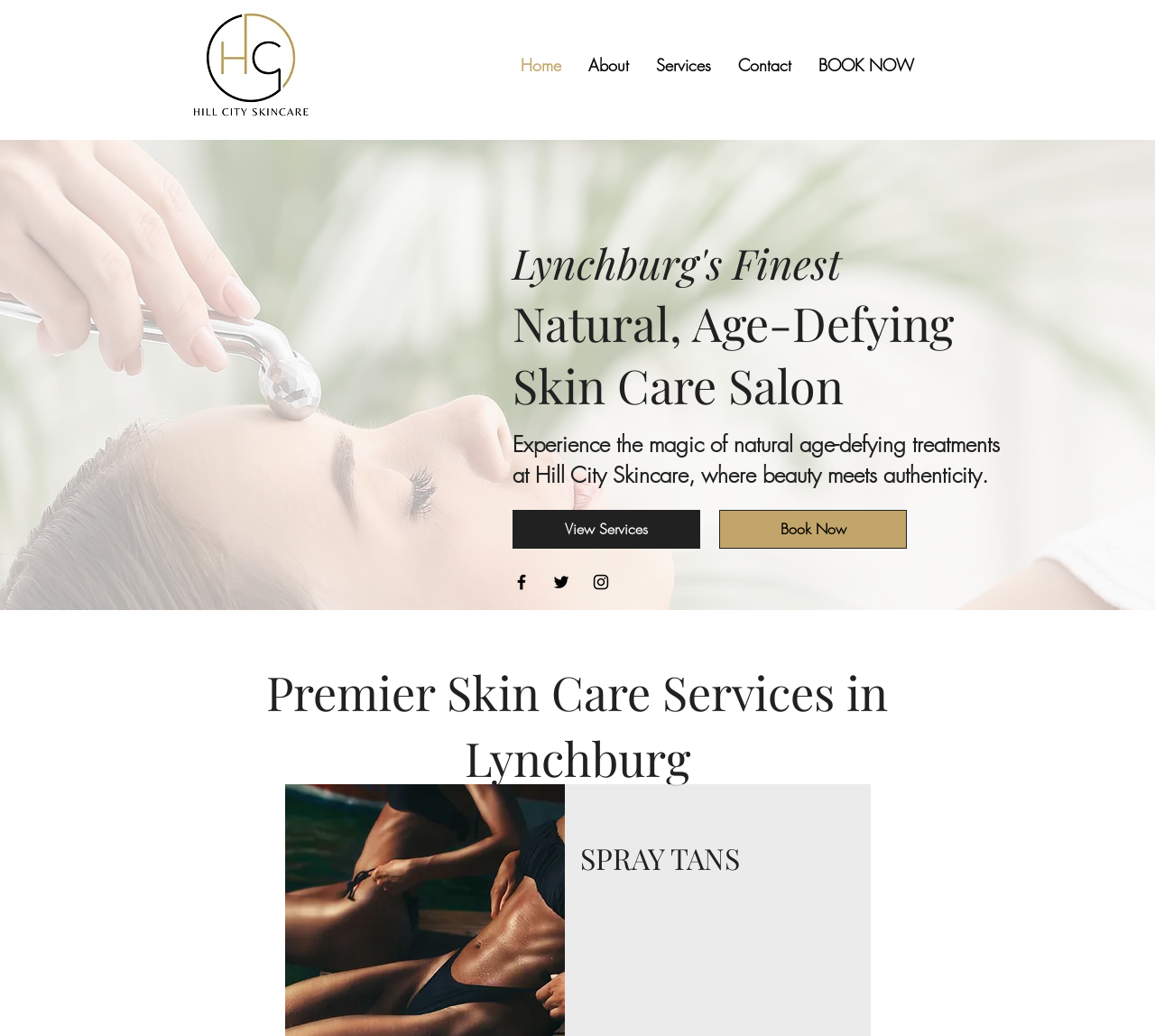Please extract and provide the main headline of the webpage.

Lynchburg's Finest
Natural, Age-Defying Skin Care Salon